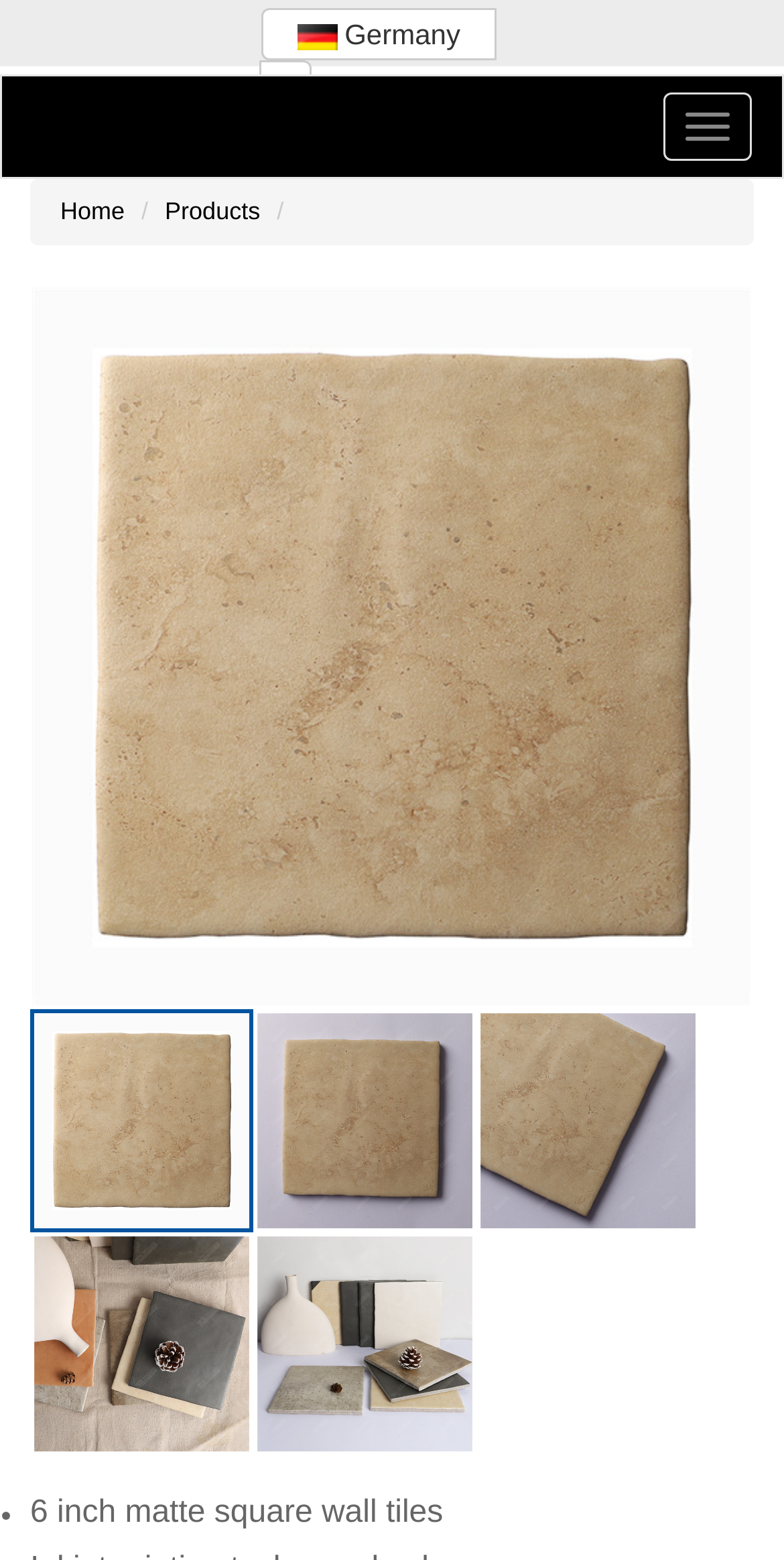How many buttons are on the top?
Give a single word or phrase as your answer by examining the image.

2